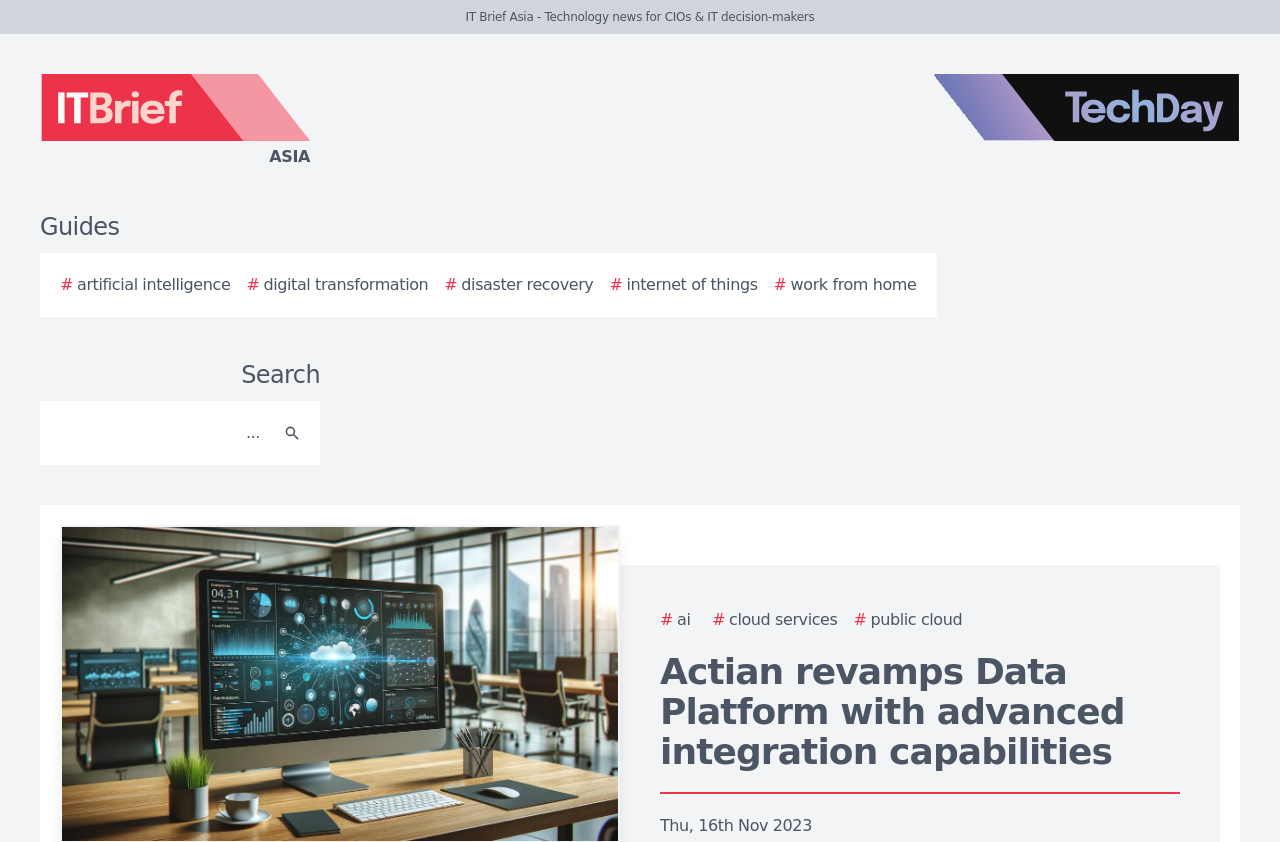Answer the question below using just one word or a short phrase: 
What is the name of the technology news website?

IT Brief Asia